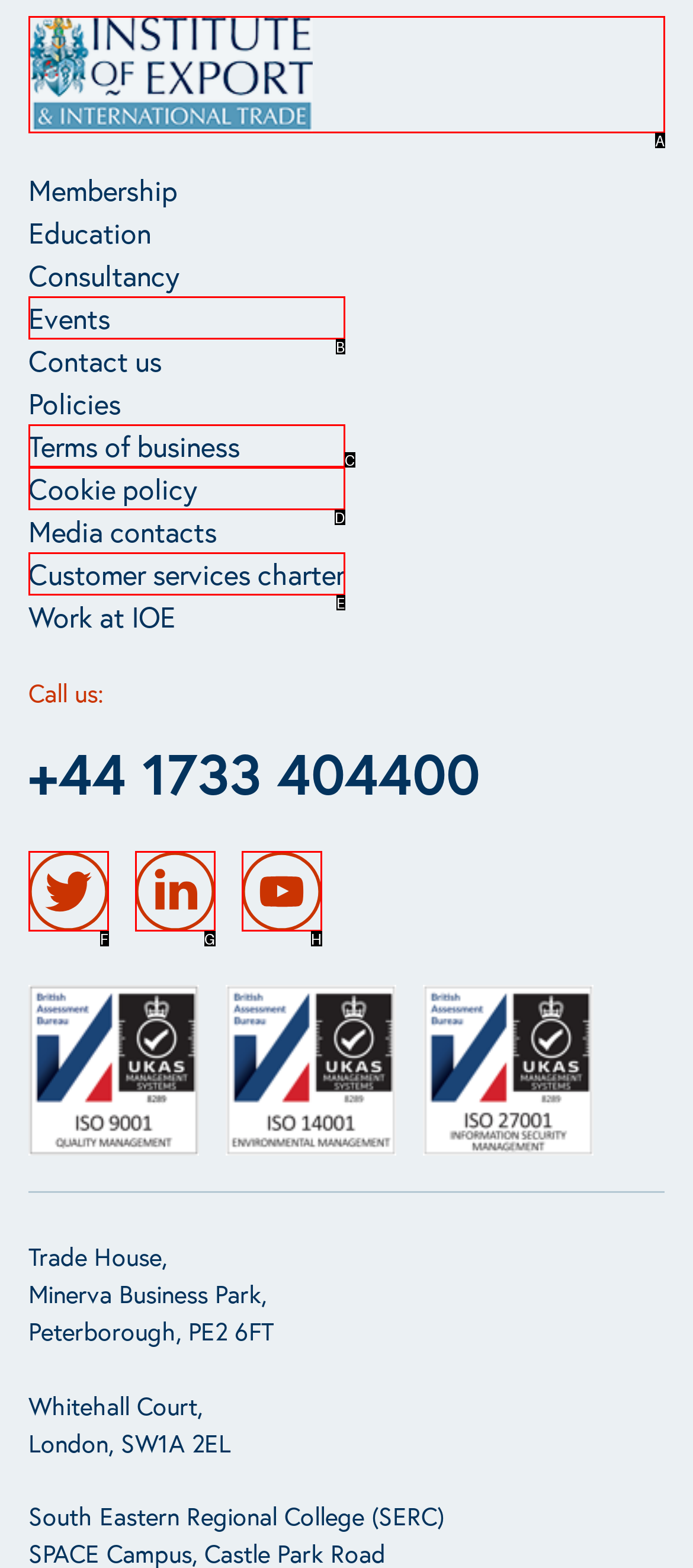Choose the HTML element that aligns with the description: Customer services charter. Indicate your choice by stating the letter.

E